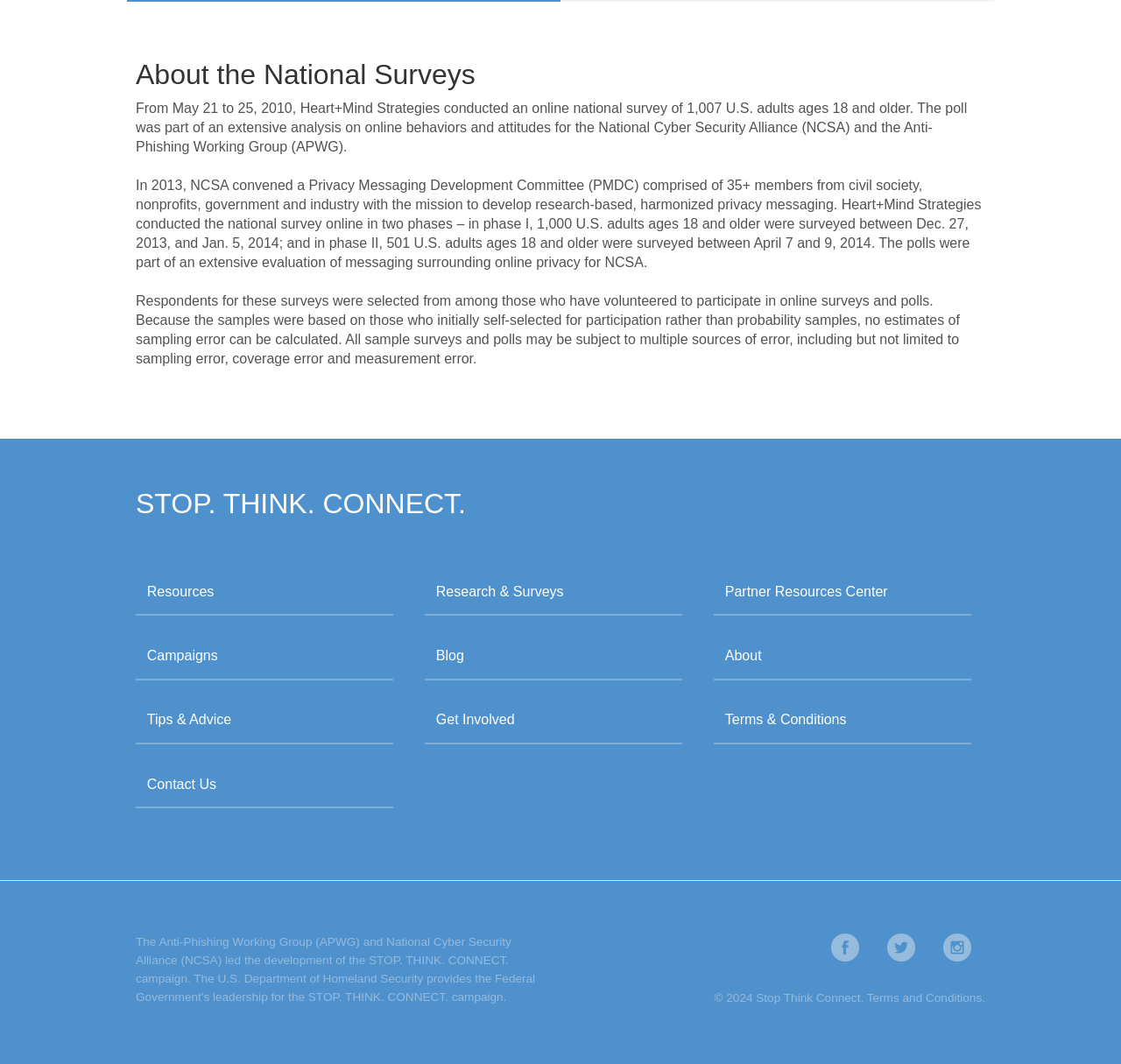What is the name of the campaign promoted on the webpage?
Please give a well-detailed answer to the question.

The answer can be found in the middle section of the webpage, which displays the campaign name 'STOP. THINK. CONNECT.' in a prominent font.